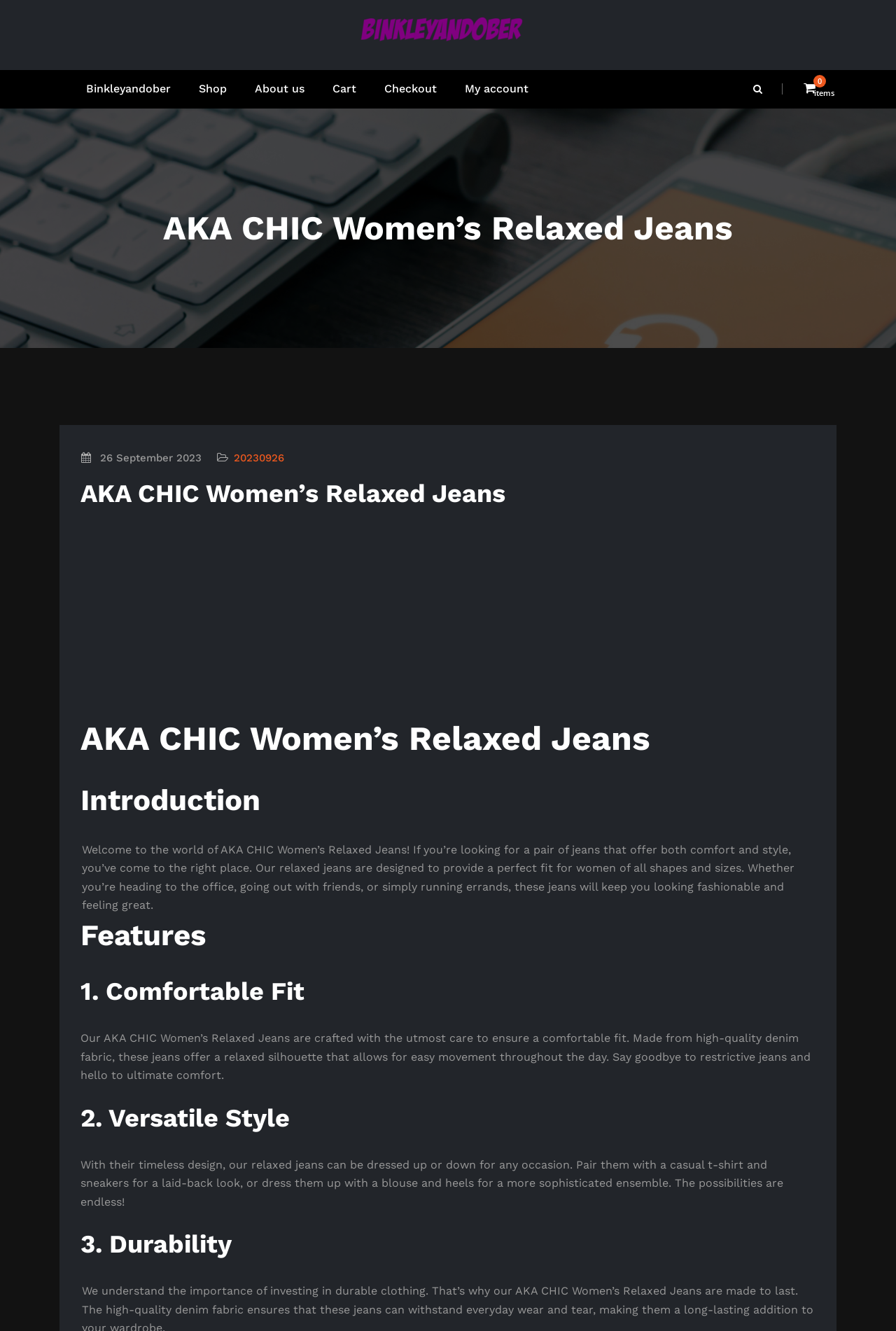Determine the bounding box coordinates for the clickable element required to fulfill the instruction: "Read more about marquee hire". Provide the coordinates as four float numbers between 0 and 1, i.e., [left, top, right, bottom].

None